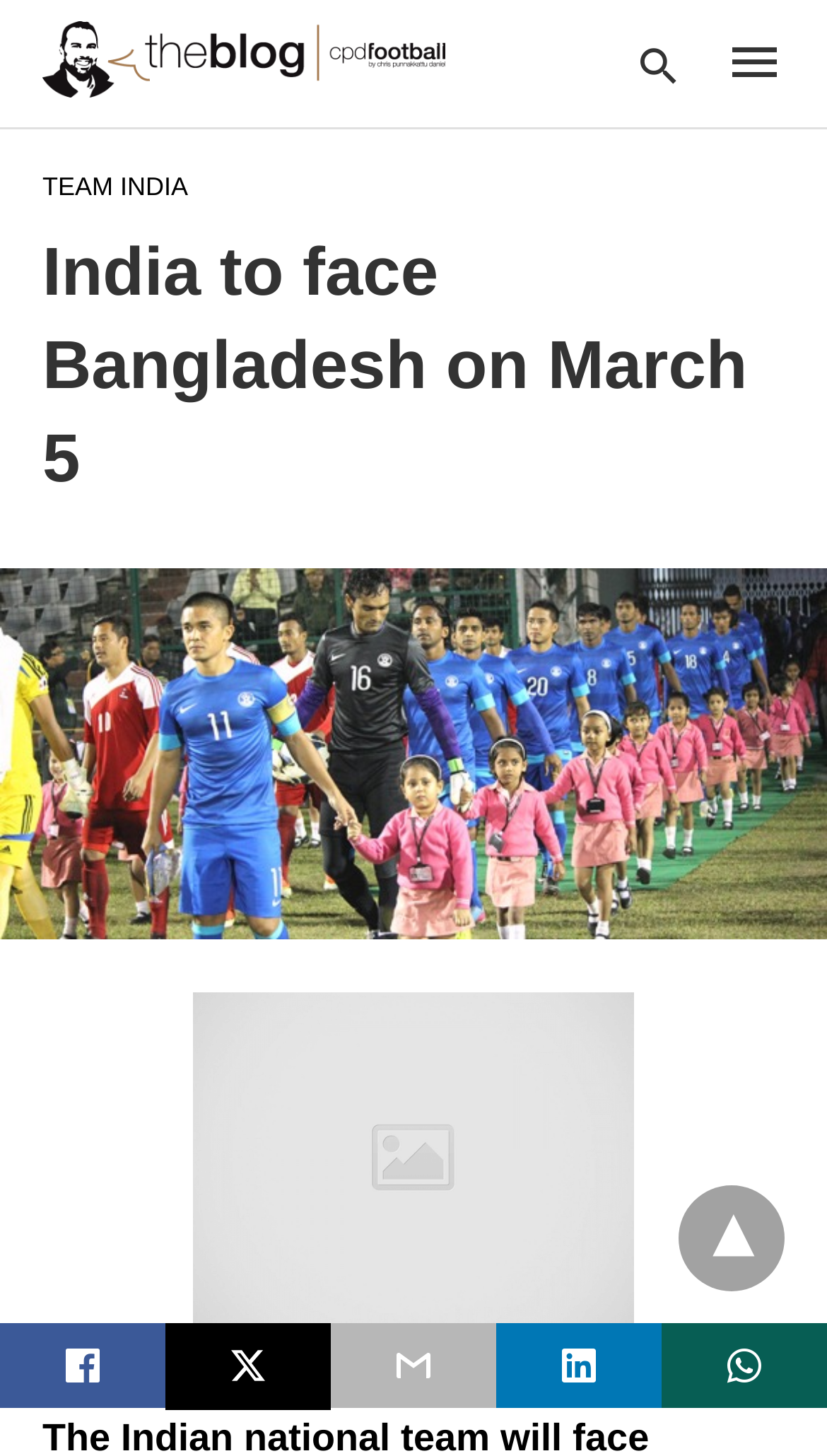Illustrate the webpage with a detailed description.

The webpage appears to be a blog post about an upcoming international FIFA friendly match between India and Bangladesh. At the top, there is a header section with a link to "The Blog" and "CPD Football by Chris Punnakkattu Daniel" accompanied by an image. 

Below the header, there is a search bar with a label "Type your query" and a description "Type your search query and hit enter:". 

To the right of the search bar, there is a link to "TEAM INDIA". 

The main content of the page is a heading that reads "India to face Bangladesh on March 5", which is followed by a large image that takes up most of the width of the page, likely an image of the Indian national team. 

Below the image, there are two identical buttons with the label "Indian national team", each accompanied by an image. 

At the bottom of the page, there are several social media links, including Twitter, and a dropdown menu indicated by a "▾" symbol.